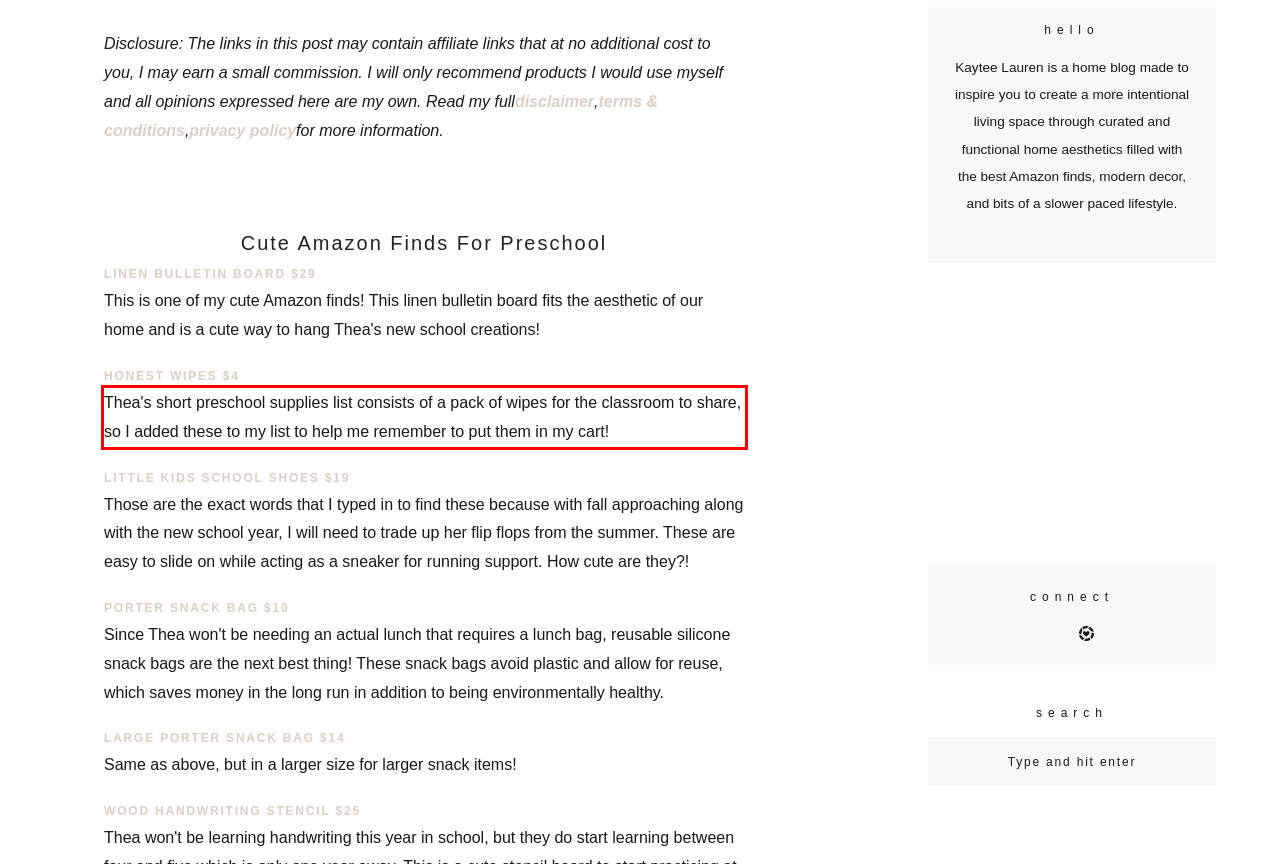Please extract the text content from the UI element enclosed by the red rectangle in the screenshot.

Thea's short preschool supplies list consists of a pack of wipes for the classroom to share, so I added these to my list to help me remember to put them in my cart!